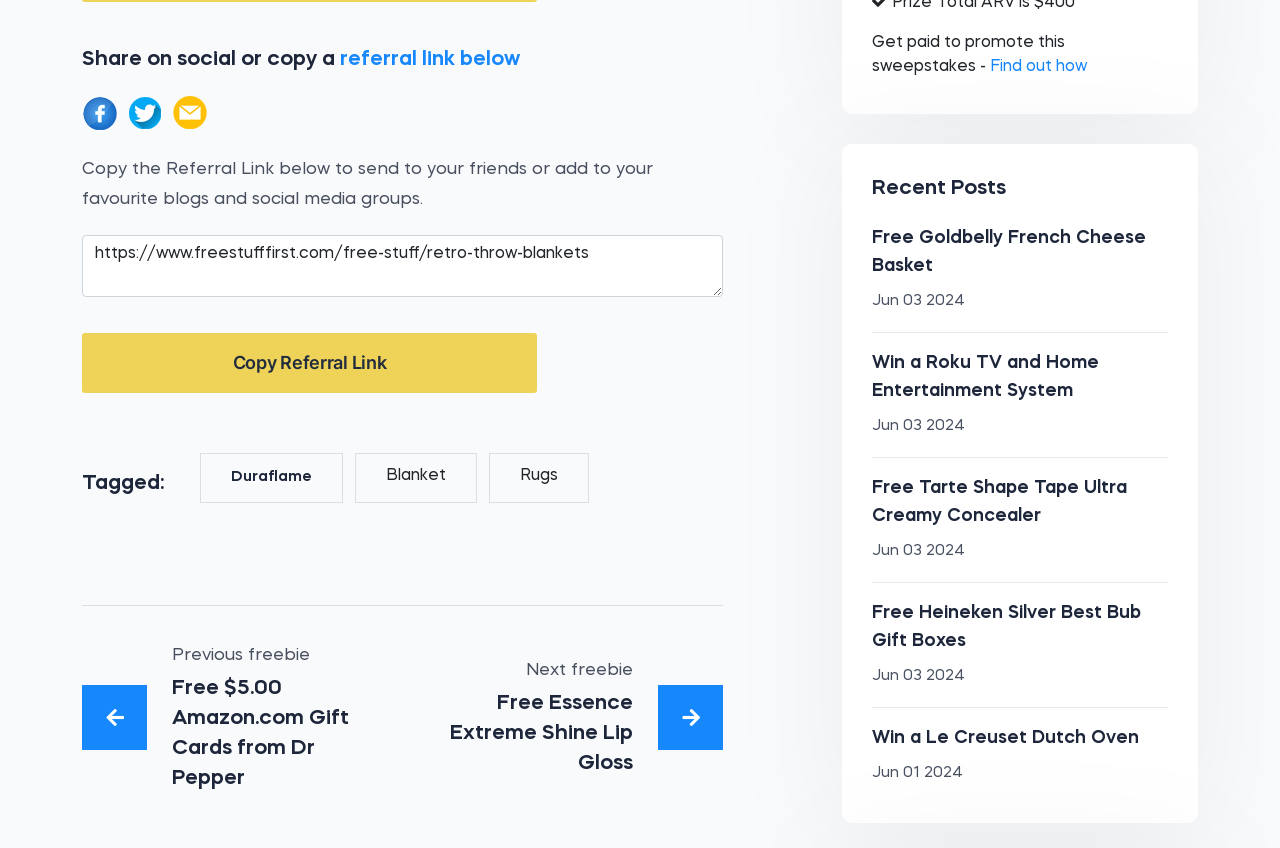Pinpoint the bounding box coordinates of the area that must be clicked to complete this instruction: "Go to the previous freebie".

[0.064, 0.841, 0.134, 0.86]